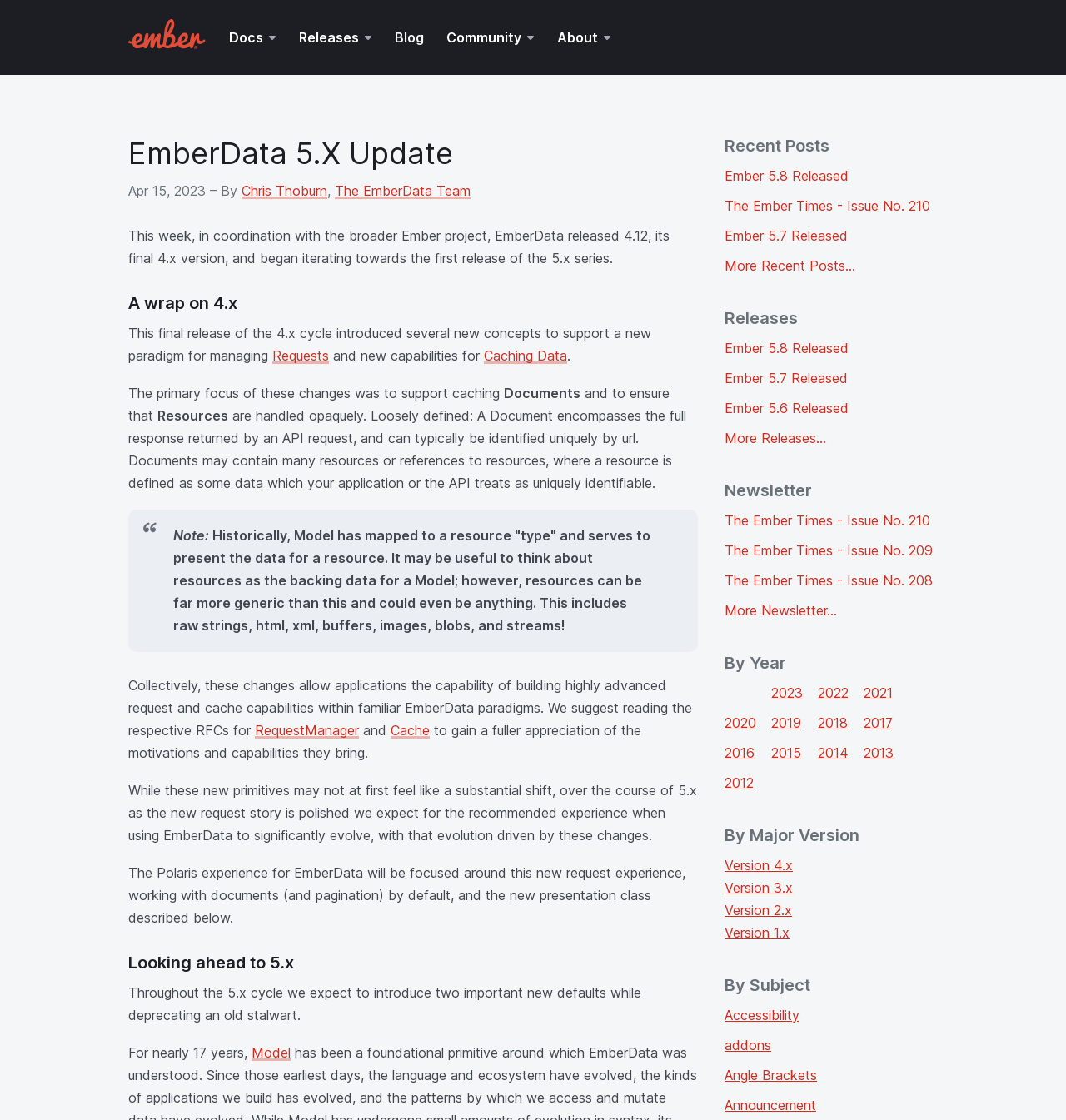Answer the question below in one word or phrase:
What is the date of the latest blog post?

Apr 15, 2023